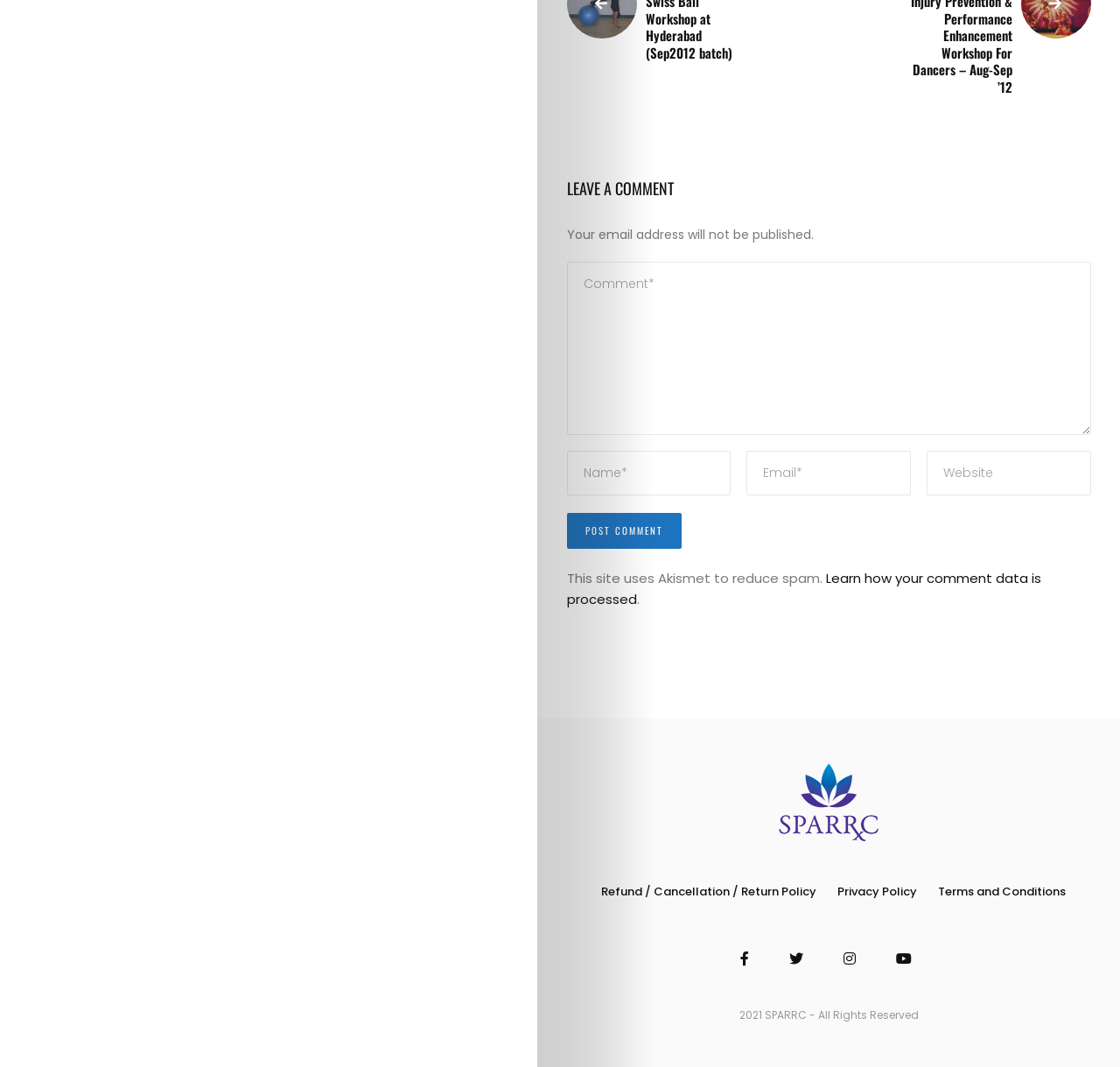Locate the UI element described as follows: "Terms and Conditions". Return the bounding box coordinates as four float numbers between 0 and 1 in the order [left, top, right, bottom].

[0.837, 0.828, 0.951, 0.843]